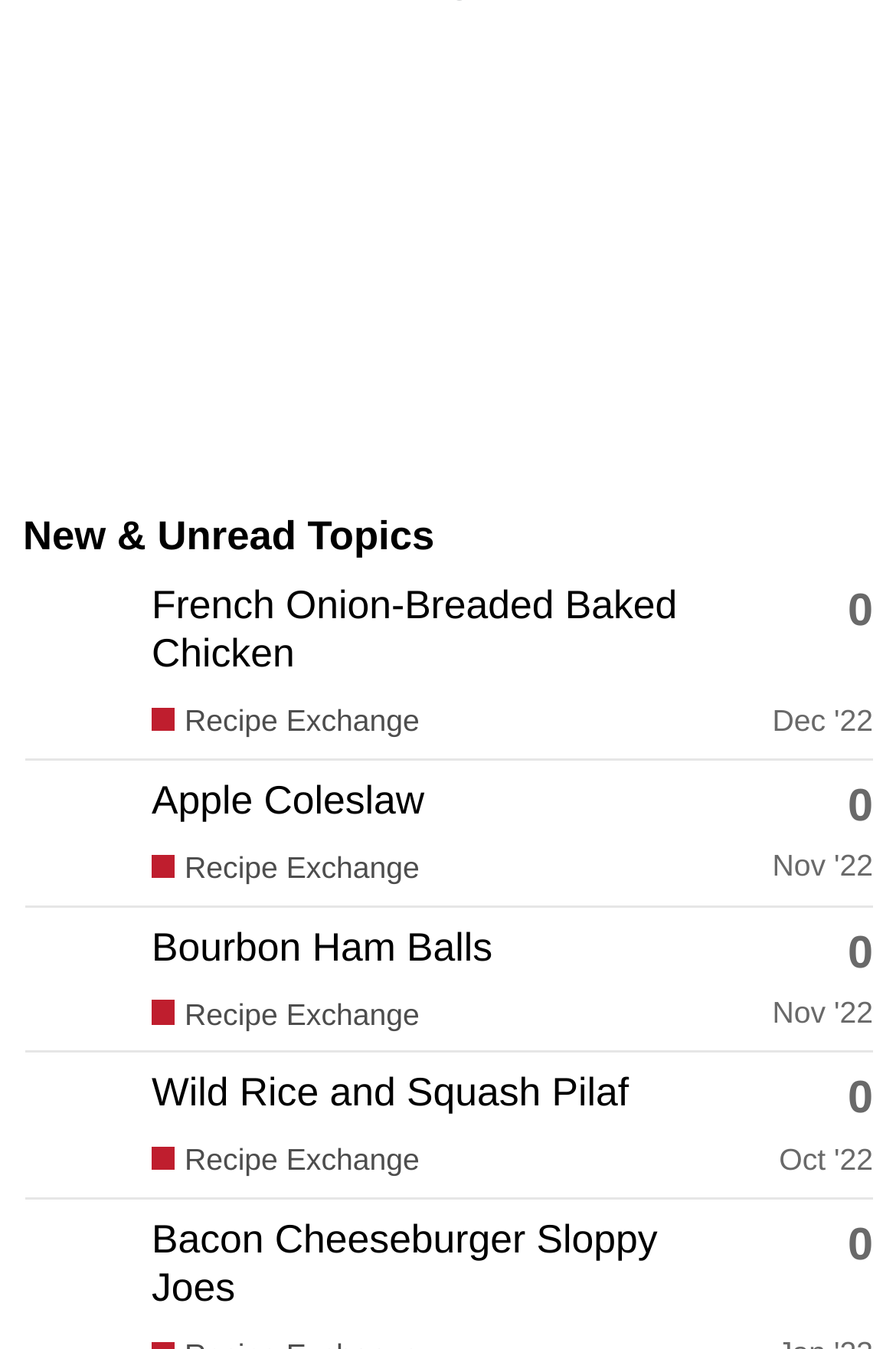Determine the bounding box coordinates for the HTML element mentioned in the following description: "Bacon Cheeseburger Sloppy Joes". The coordinates should be a list of four floats ranging from 0 to 1, represented as [left, top, right, bottom].

[0.169, 0.902, 0.734, 0.971]